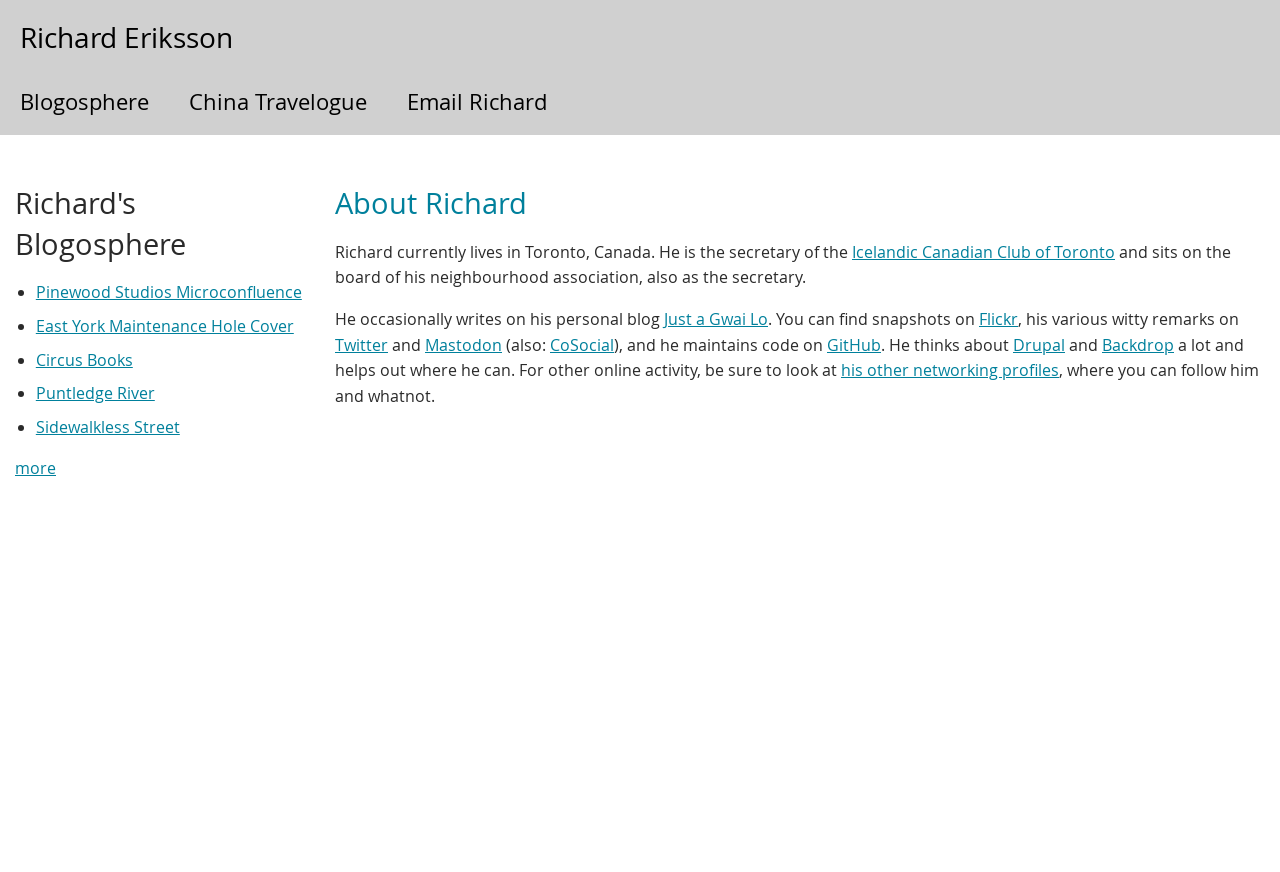Determine the bounding box coordinates of the target area to click to execute the following instruction: "Read Richard's blog on 'Just a Gwai Lo'."

[0.519, 0.353, 0.6, 0.378]